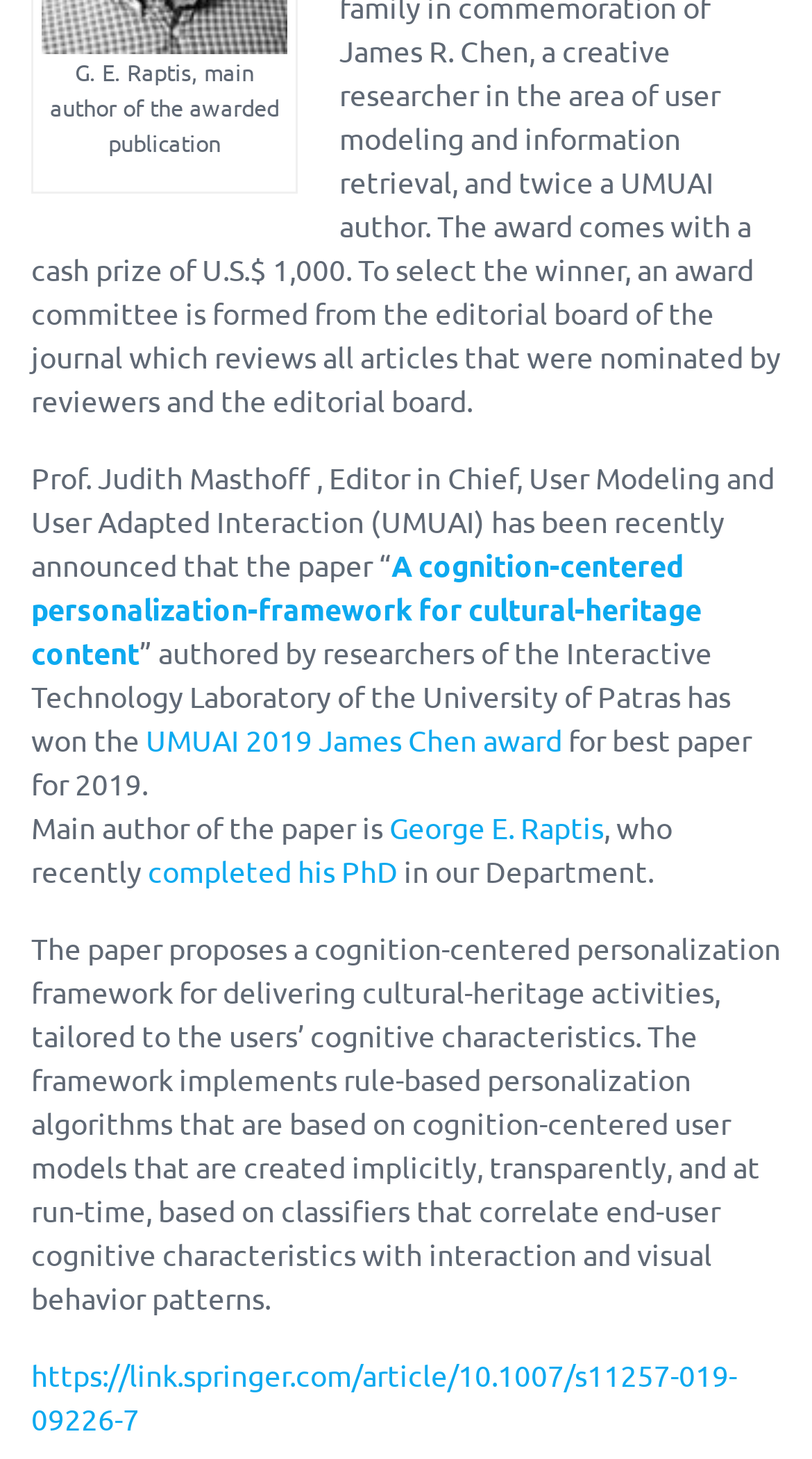Respond to the question below with a single word or phrase:
What is the current status of George E. Raptis?

completed his PhD